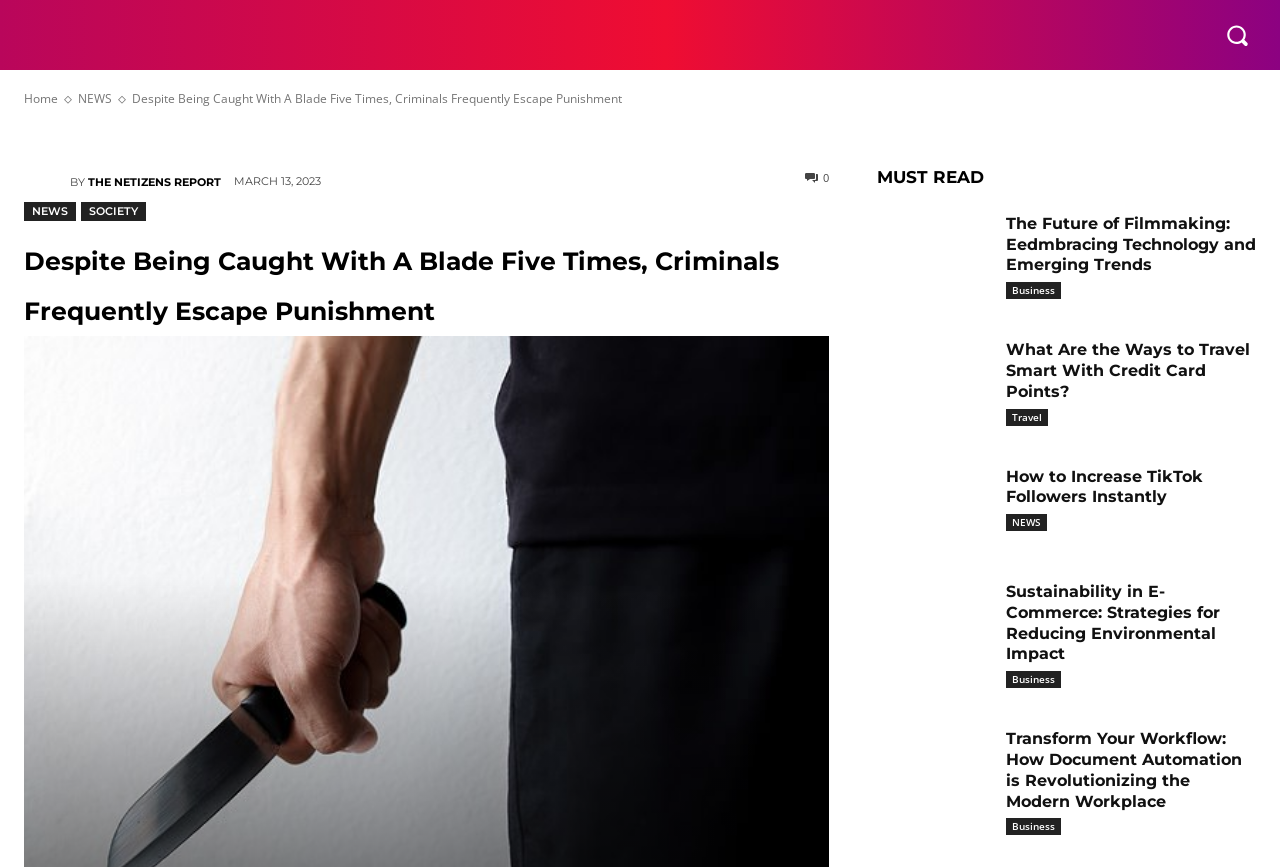Determine the main text heading of the webpage and provide its content.

Despite Being Caught With A Blade Five Times, Criminals Frequently Escape Punishment